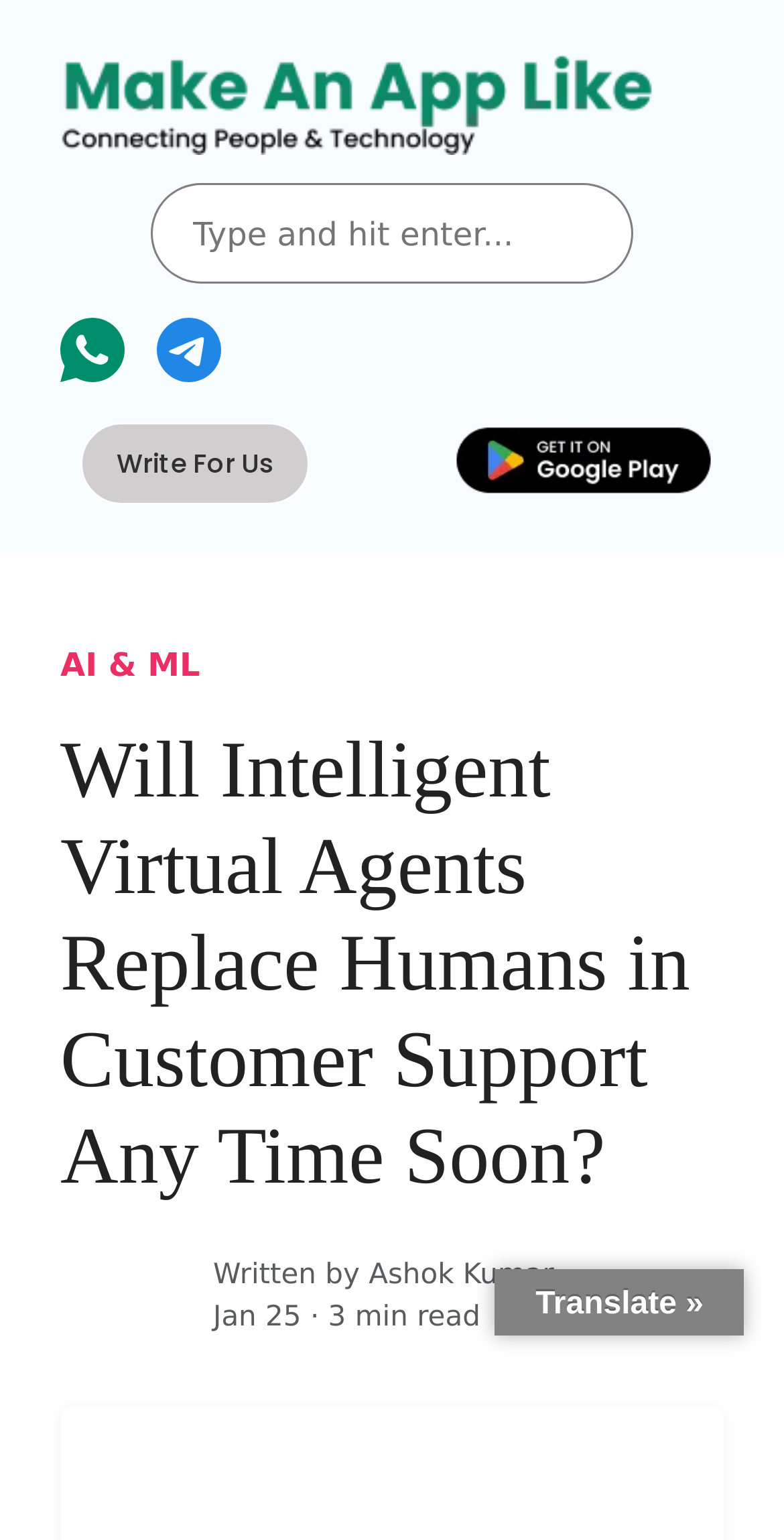Please find the main title text of this webpage.

Will Intelligent Virtual Agents Replace Humans in Customer Support Any Time Soon?